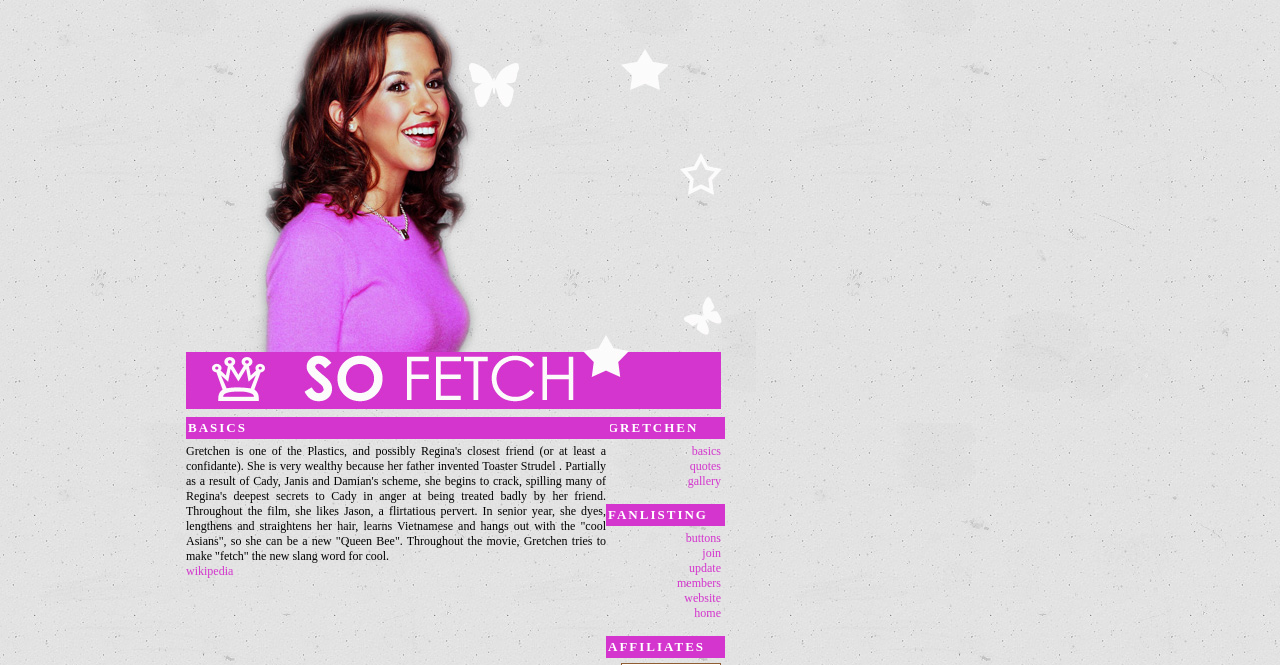What is Gretchen's father's invention?
Using the visual information, reply with a single word or short phrase.

Toaster Strudel